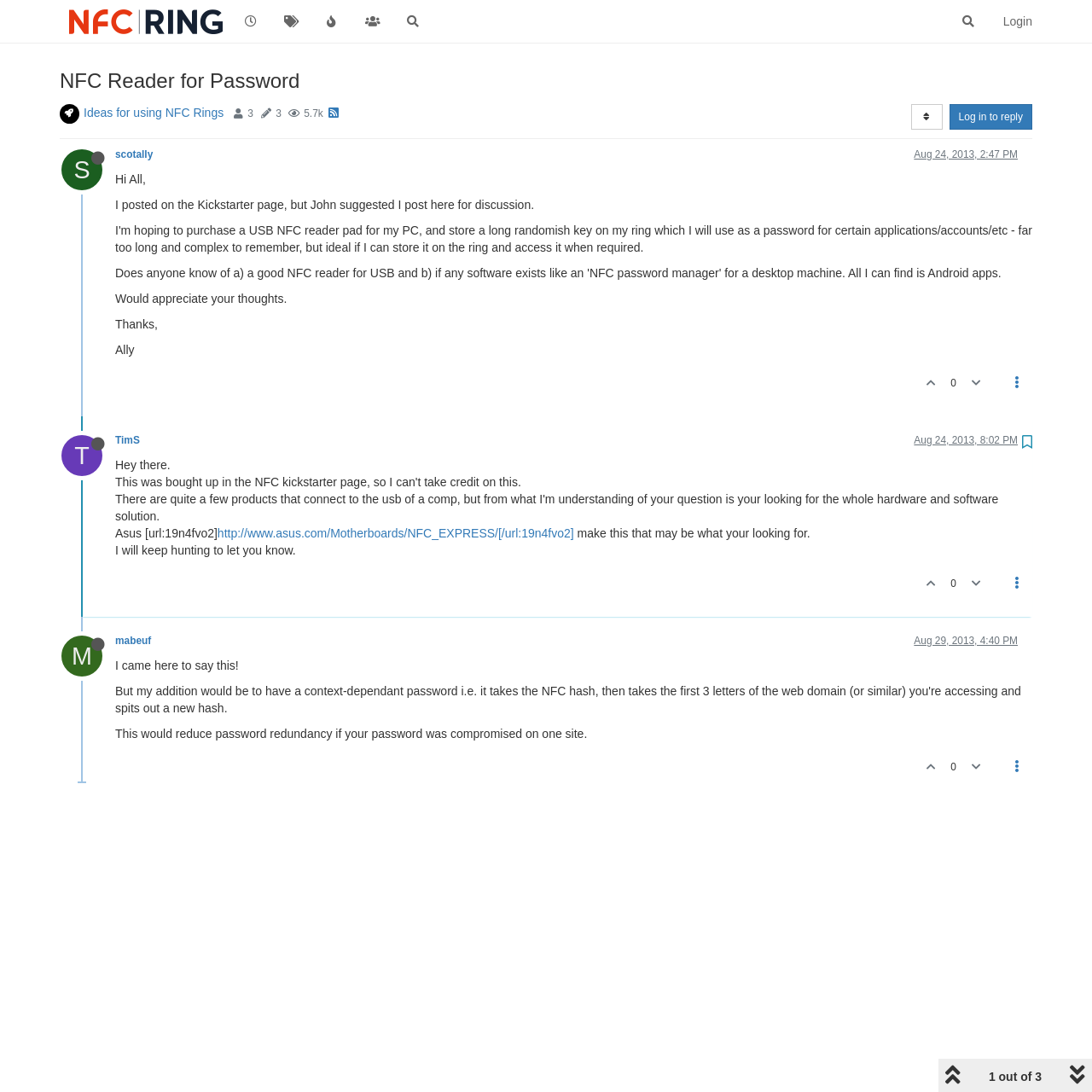Please specify the bounding box coordinates in the format (top-left x, top-left y, bottom-right x, bottom-right y), with all values as floating point numbers between 0 and 1. Identify the bounding box of the UI element described by: Log in to reply

[0.869, 0.095, 0.945, 0.119]